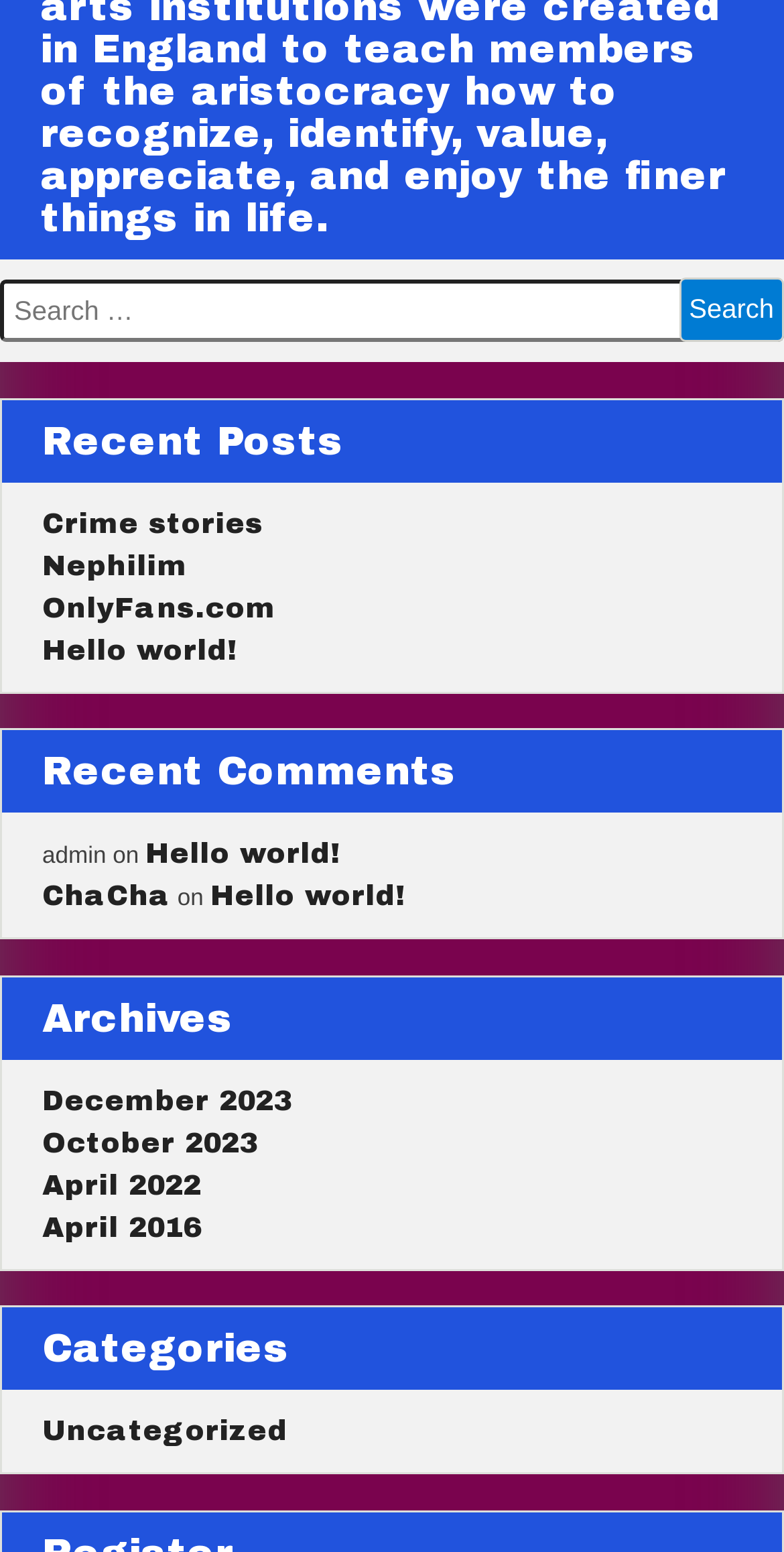Identify the bounding box coordinates for the region of the element that should be clicked to carry out the instruction: "Search for something". The bounding box coordinates should be four float numbers between 0 and 1, i.e., [left, top, right, bottom].

[0.0, 0.18, 1.0, 0.221]